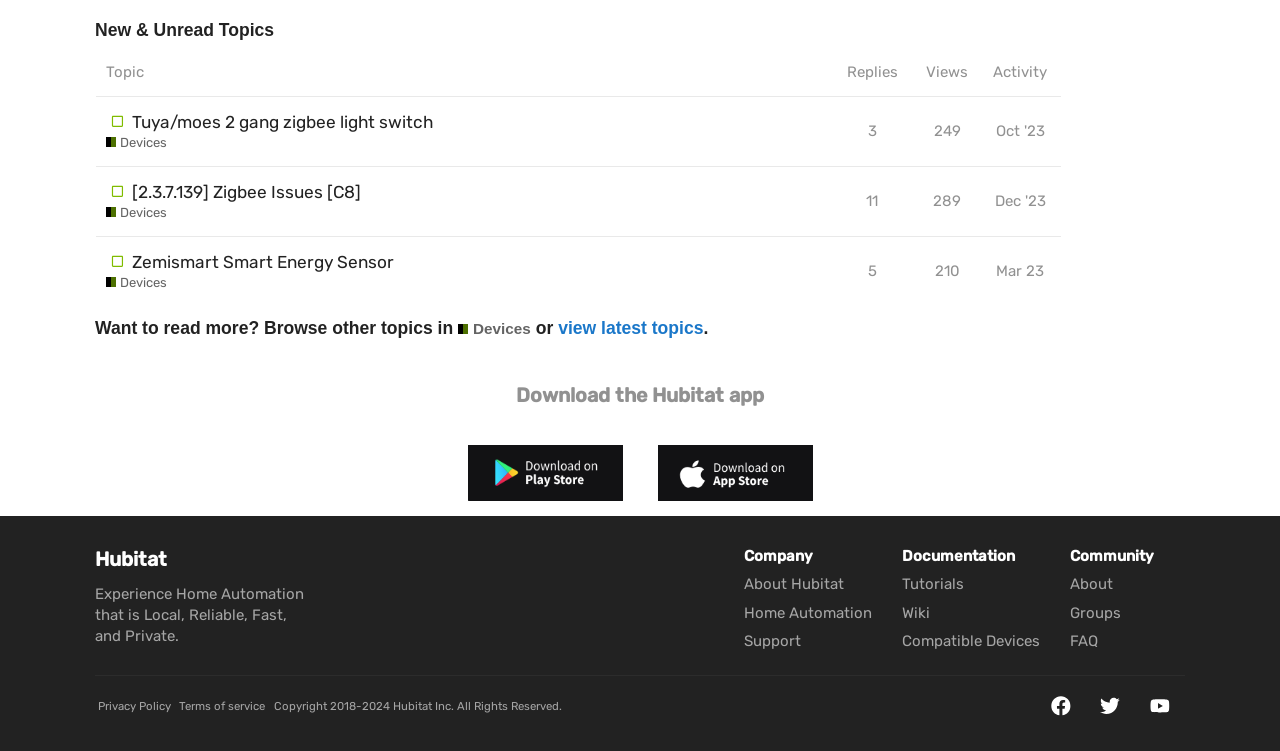Identify the bounding box coordinates for the UI element mentioned here: "title="show some love on Twitter"". Provide the coordinates as four float values between 0 and 1, i.e., [left, top, right, bottom].

[0.856, 0.927, 0.879, 0.953]